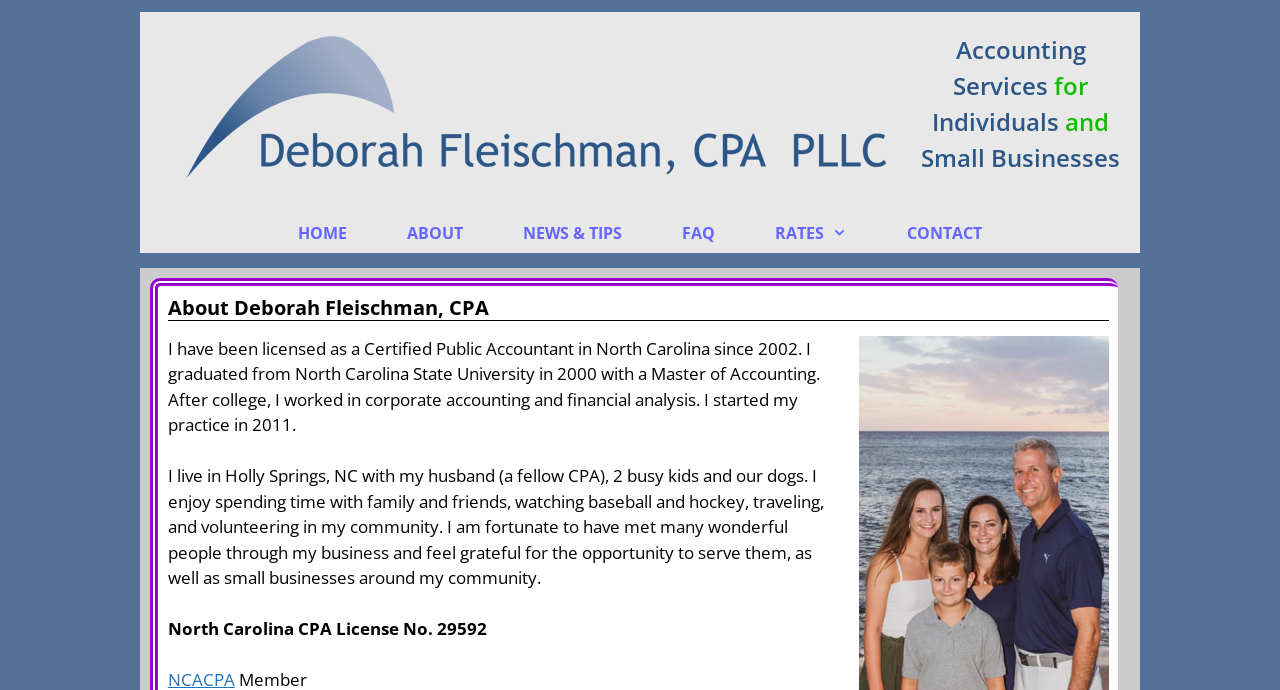Please find the bounding box for the UI element described by: "NEWS & TIPS".

[0.385, 0.309, 0.509, 0.367]